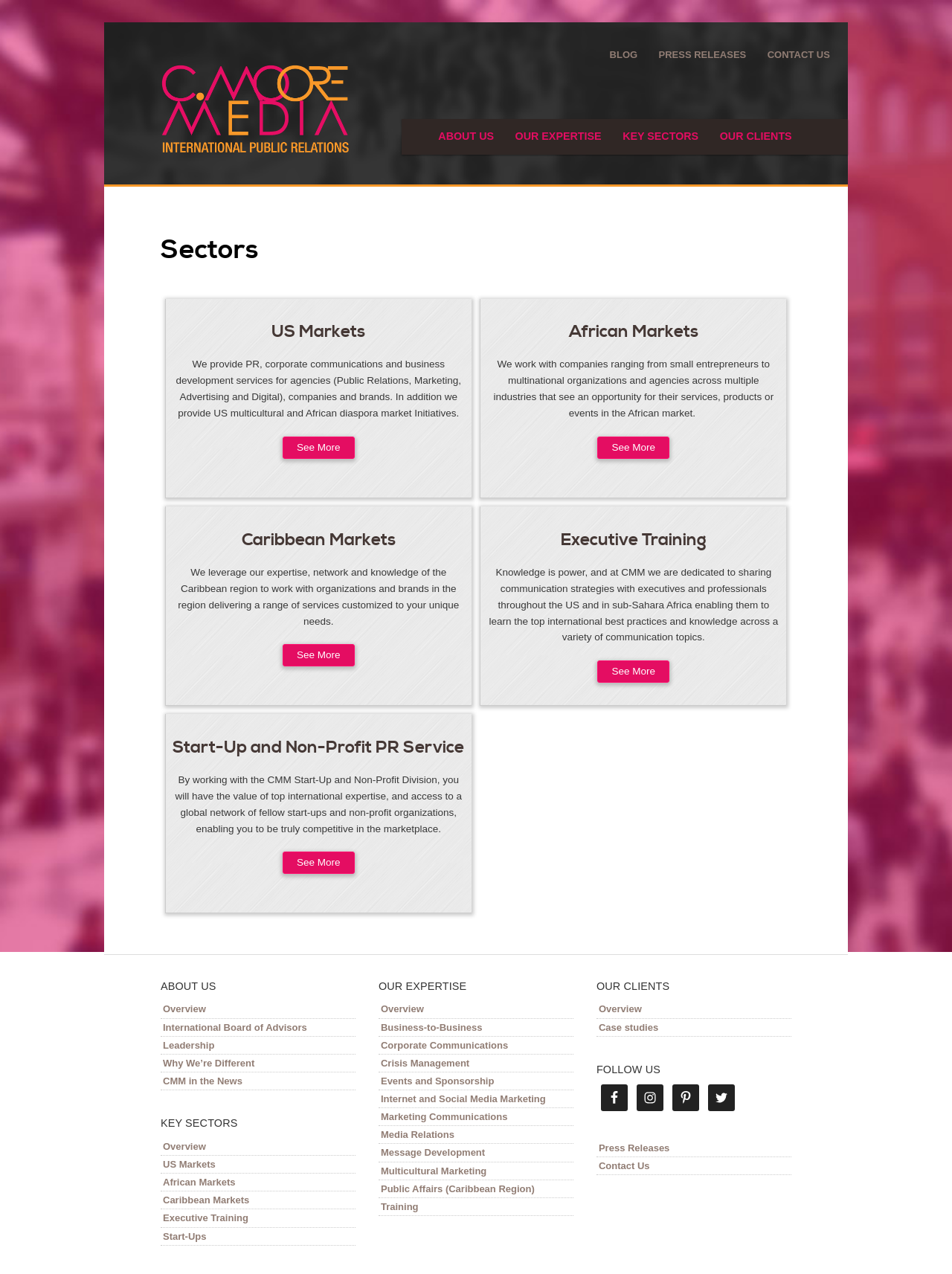Analyze the image and deliver a detailed answer to the question: How can users follow C. Moore Media?

Users can follow C. Moore Media on various social media platforms including Facebook, Instagram, Pinterest, and Twitter. This is evident from the 'FOLLOW US' section at the bottom of the webpage where links to these social media platforms are provided.